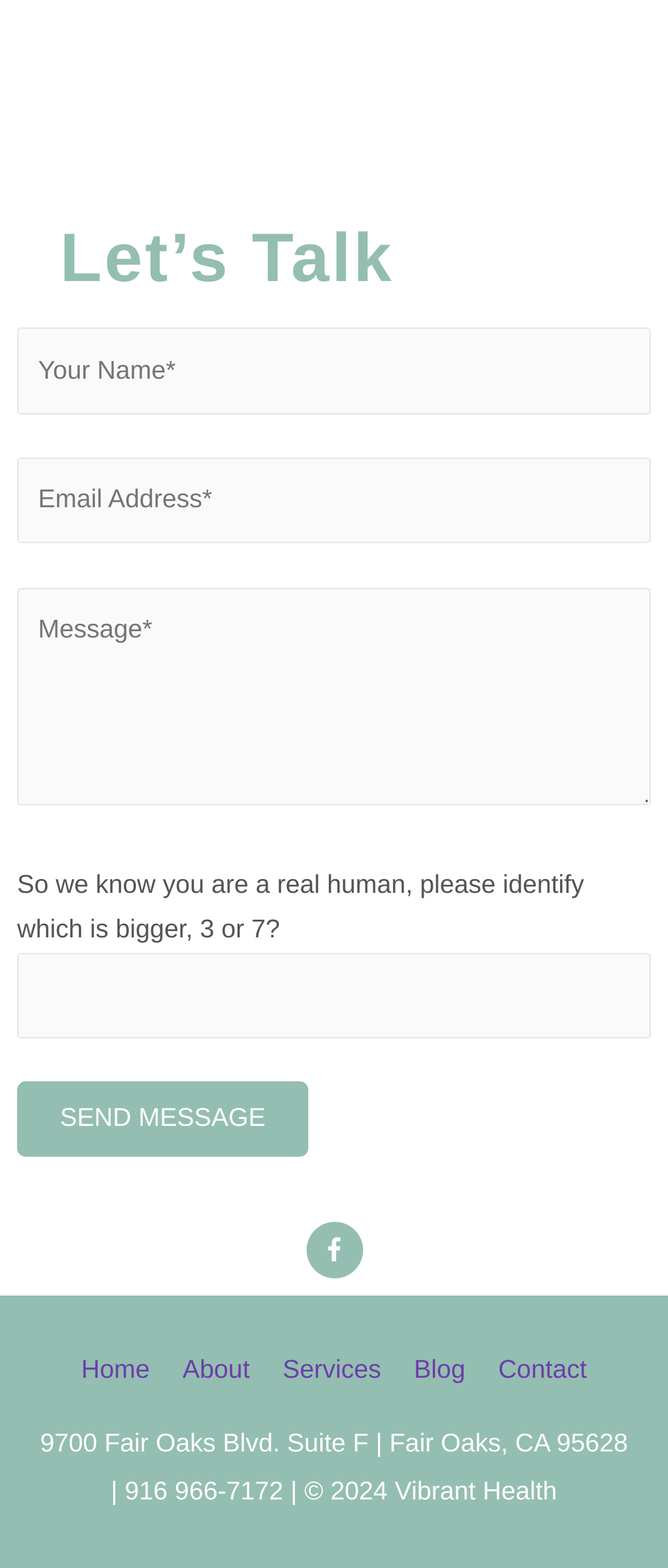Could you highlight the region that needs to be clicked to execute the instruction: "Go to the Facebook page"?

[0.458, 0.779, 0.542, 0.816]